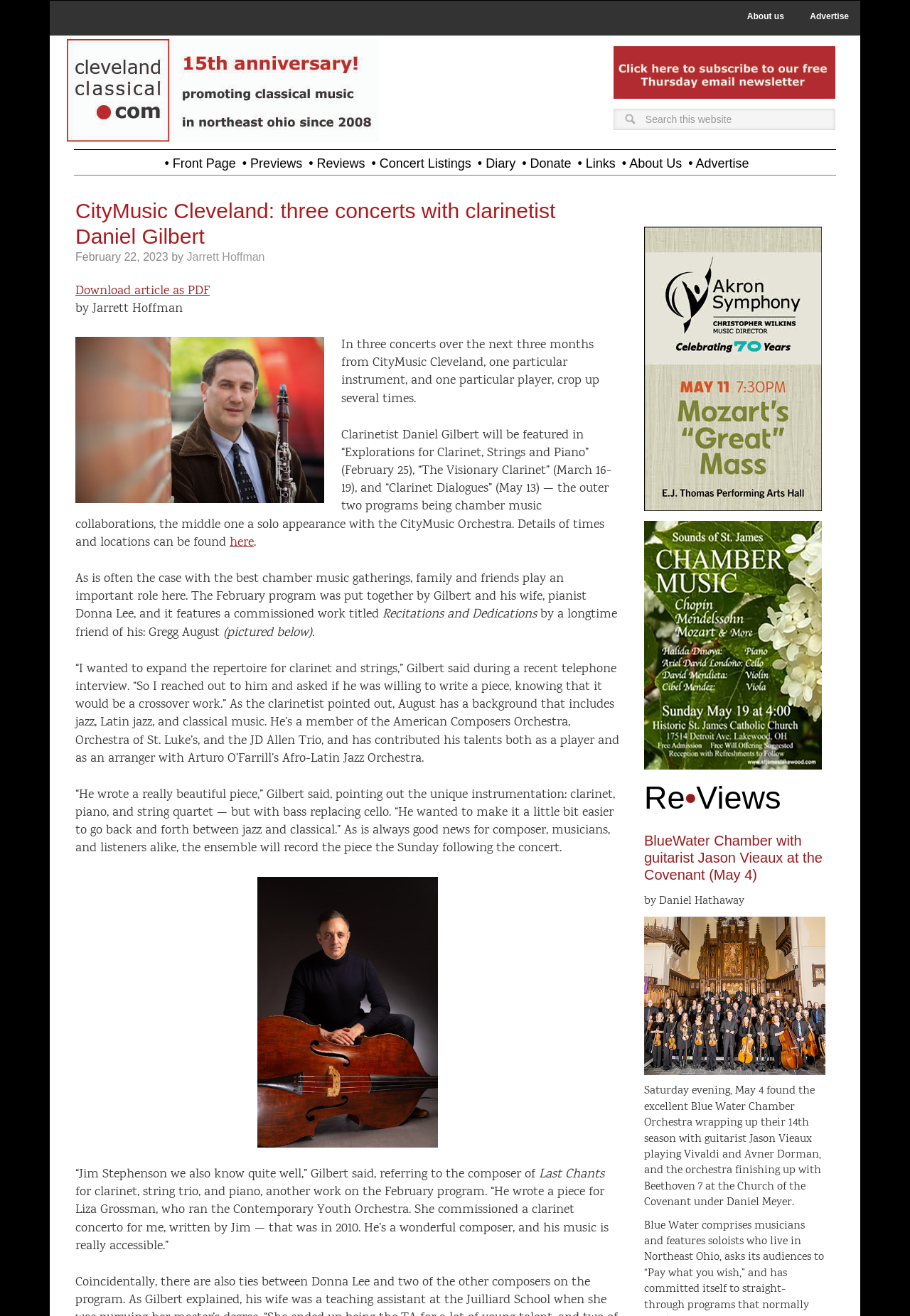Can you find the bounding box coordinates of the area I should click to execute the following instruction: "View concert details here"?

[0.252, 0.405, 0.279, 0.419]